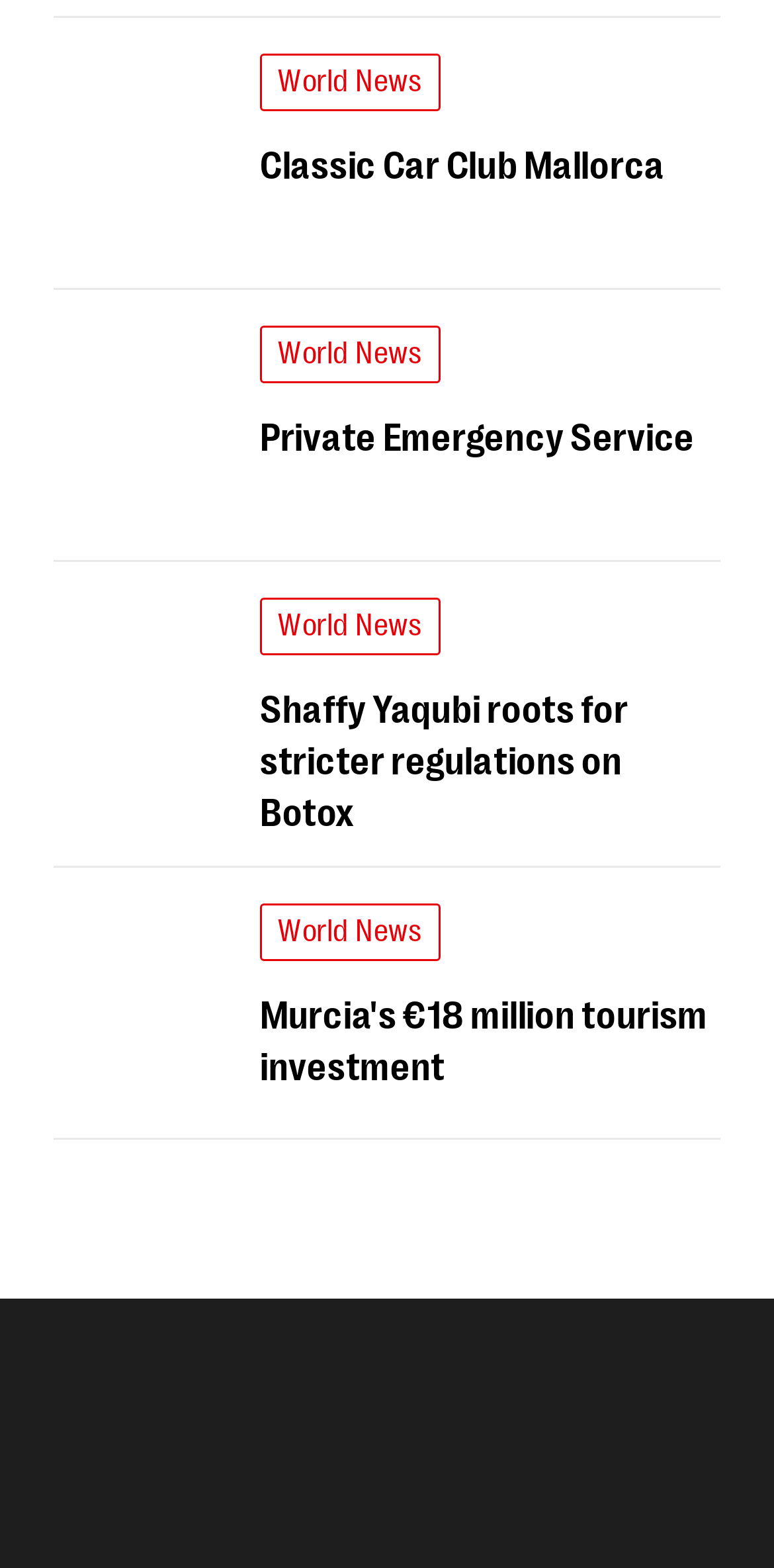What is the investment amount mentioned in one of the articles?
Please respond to the question with a detailed and informative answer.

I found a link with the text 'Murcia's €18 million tourism investment', which mentions an investment amount of €18 million.